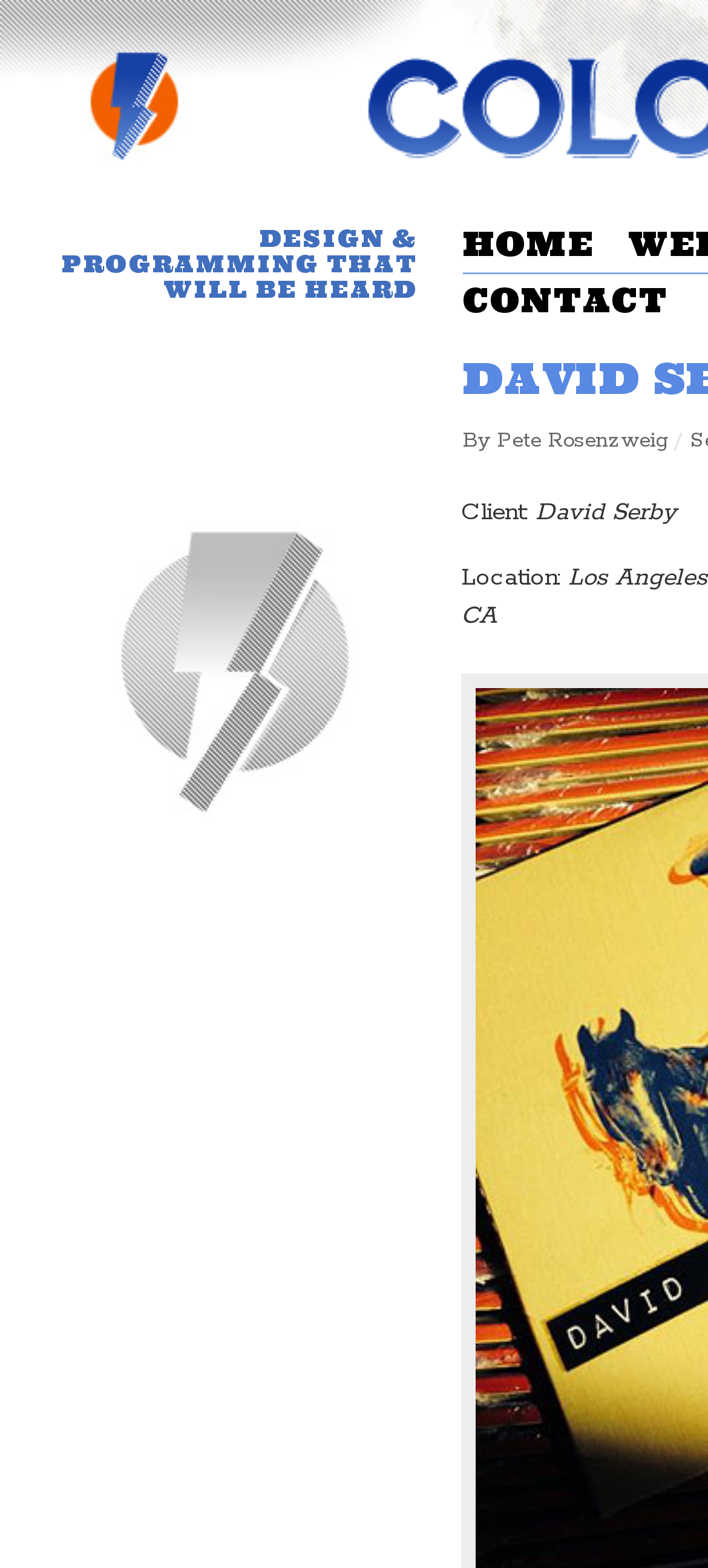Provide a short answer using a single word or phrase for the following question: 
Who is the main person associated with the webpage?

David Serby